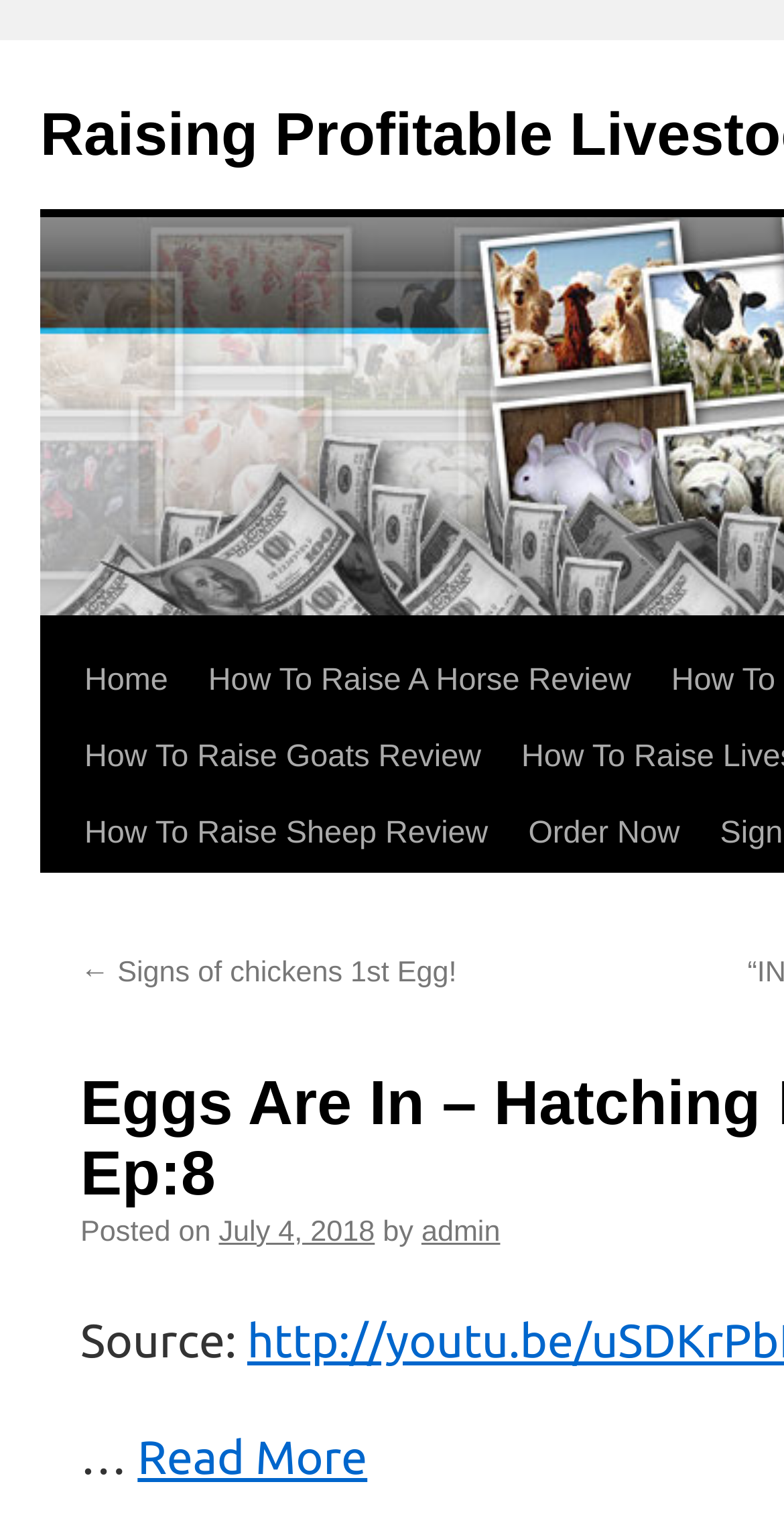Please indicate the bounding box coordinates for the clickable area to complete the following task: "Read the 'How To Raise A Horse Review'". The coordinates should be specified as four float numbers between 0 and 1, i.e., [left, top, right, bottom].

[0.24, 0.42, 0.831, 0.47]